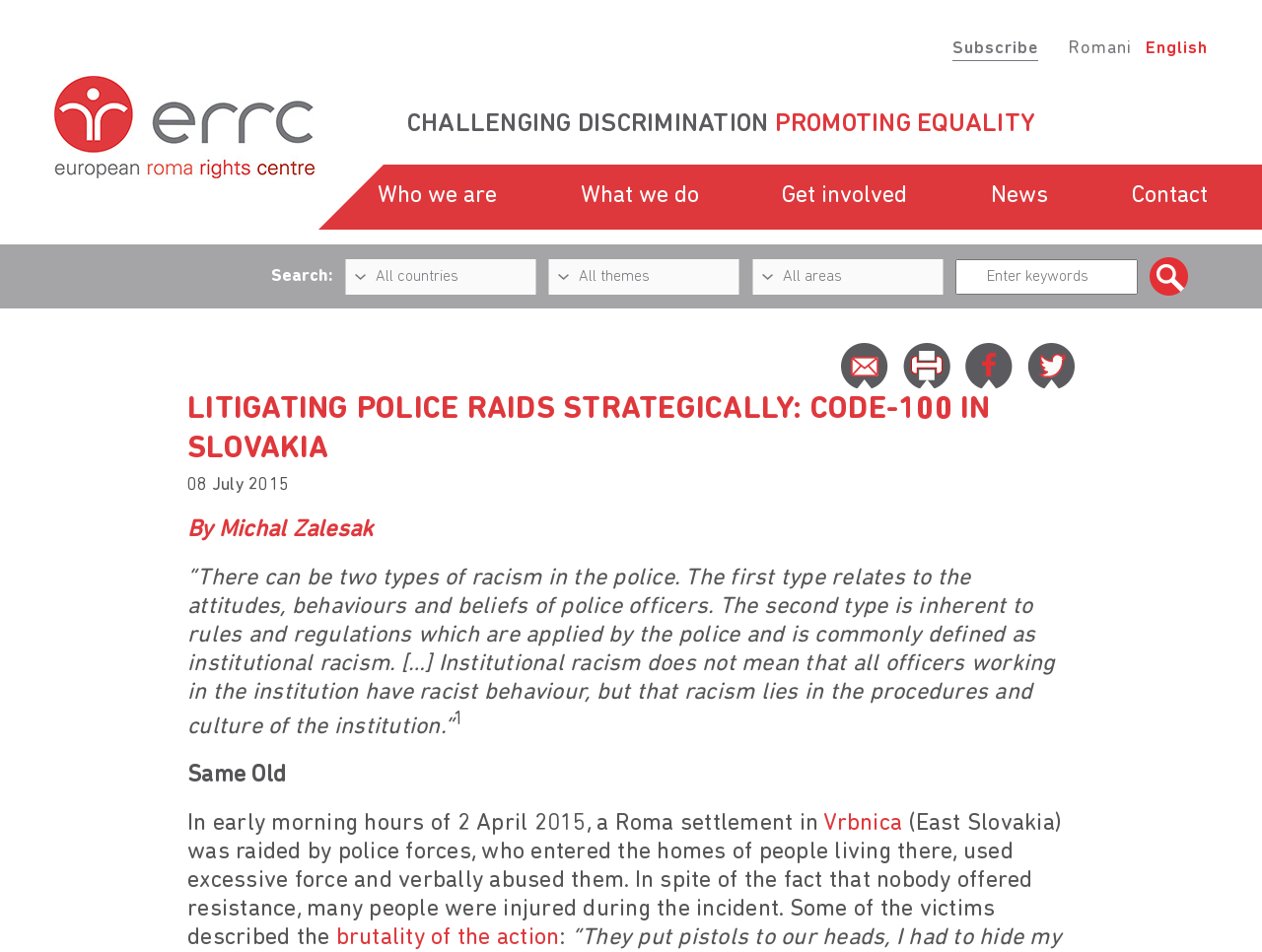From the details in the image, provide a thorough response to the question: What is the date of the article?

I found the date of the article by looking at the static text element with ID 69, which has the text '08 July 2015'. This element is located near the top of the article and is likely to be the publication date.